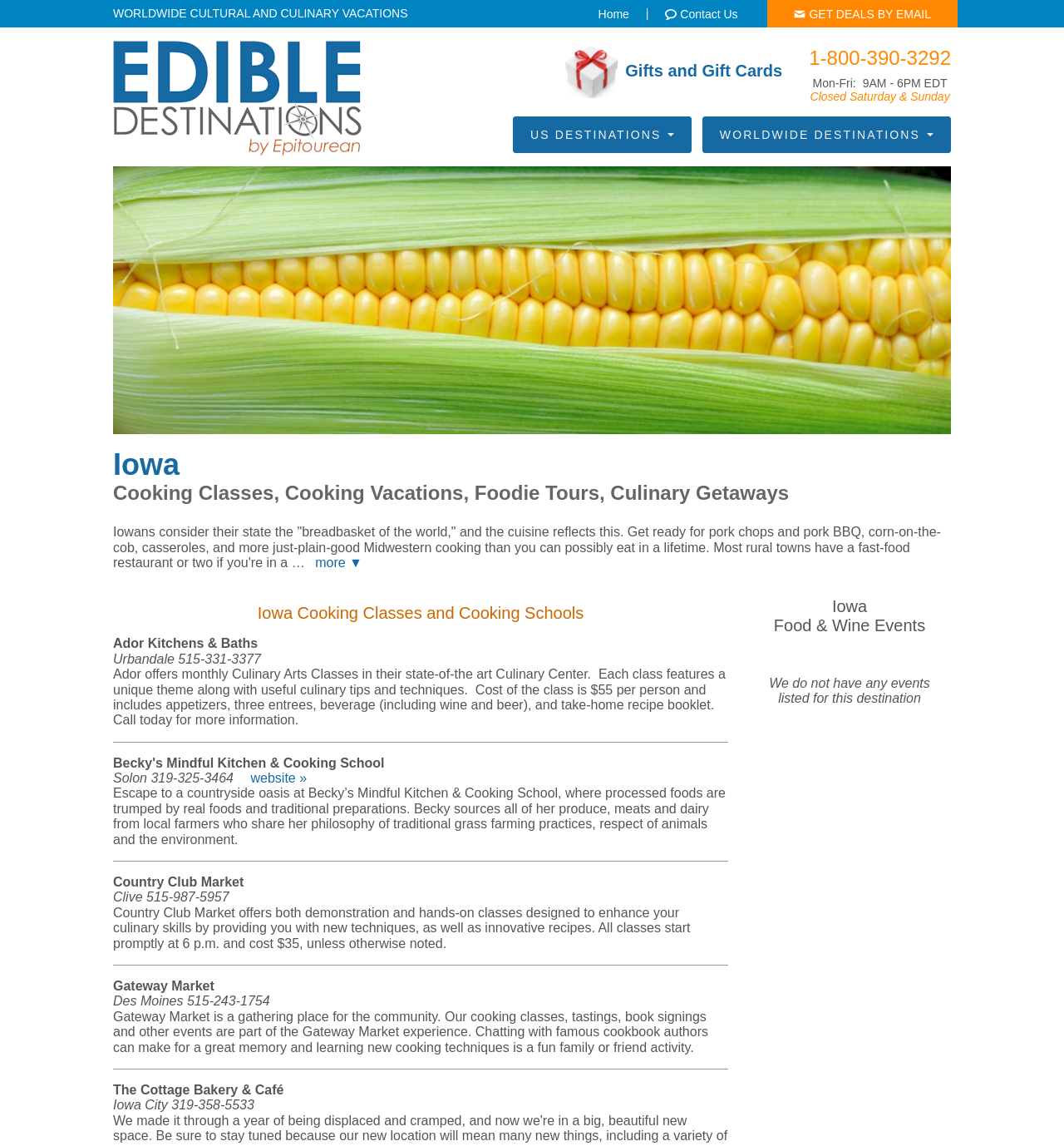Identify the bounding box for the given UI element using the description provided. Coordinates should be in the format (top-left x, top-left y, bottom-right x, bottom-right y) and must be between 0 and 1. Here is the description: News

None